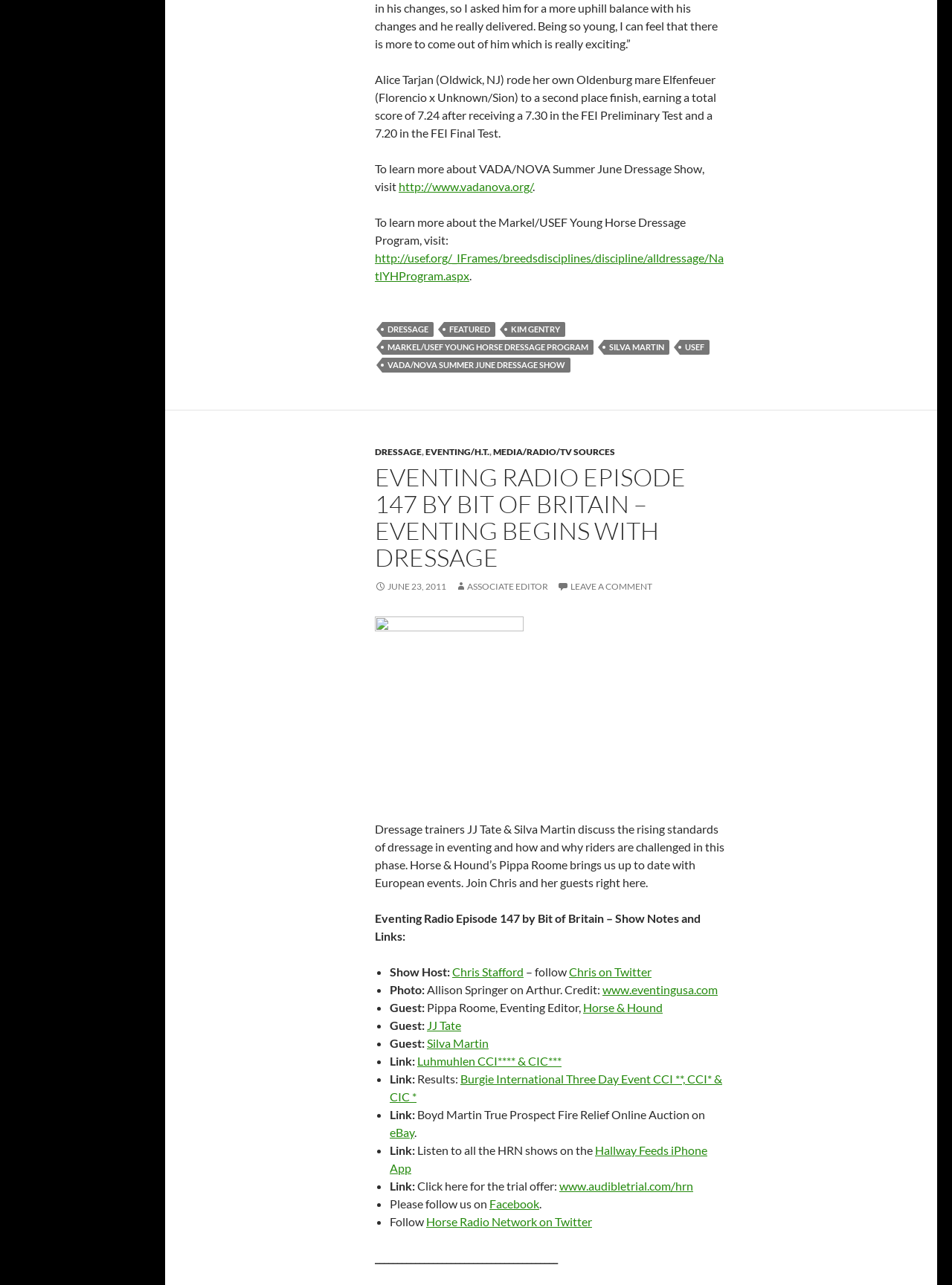Analyze the image and answer the question with as much detail as possible: 
What is the date of the article?

The answer can be found in the link element with the text ' JUNE 23, 2011', which is located in the HeaderAsNonLandmark element.